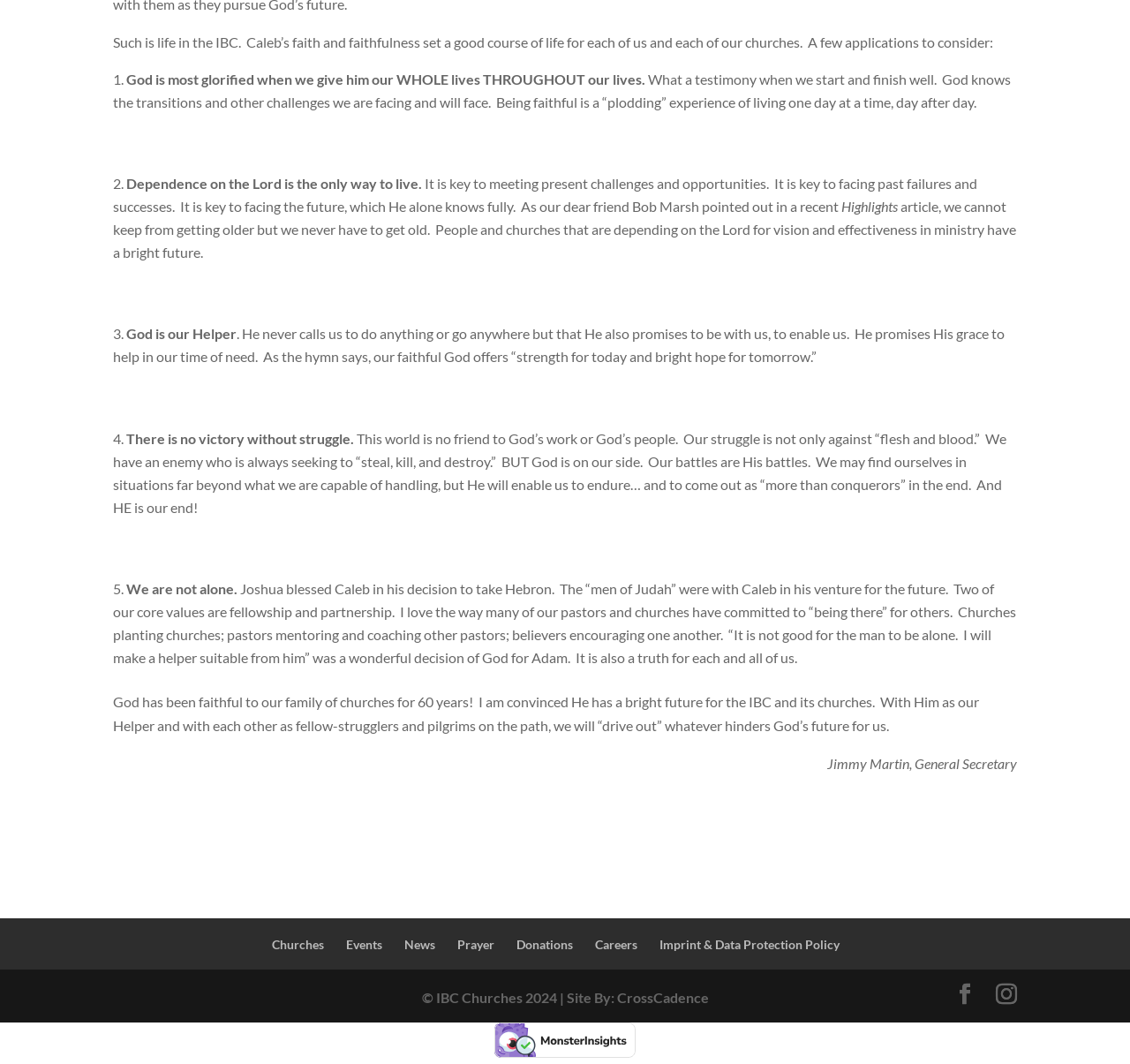Please find the bounding box coordinates of the element's region to be clicked to carry out this instruction: "Click on News".

[0.357, 0.881, 0.385, 0.895]